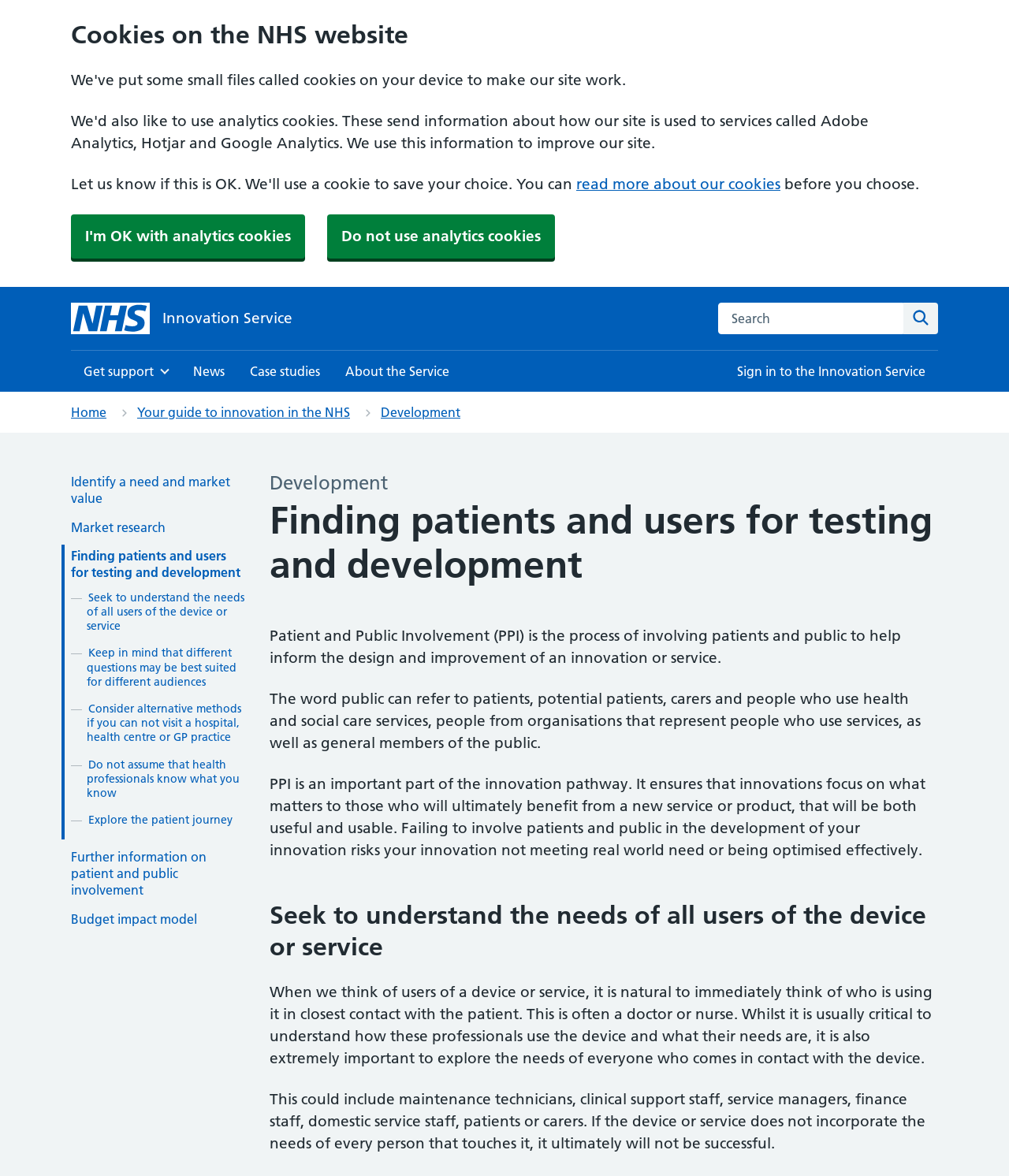Specify the bounding box coordinates of the area to click in order to follow the given instruction: "Click the 'Innovation Service' link."

[0.07, 0.257, 0.29, 0.284]